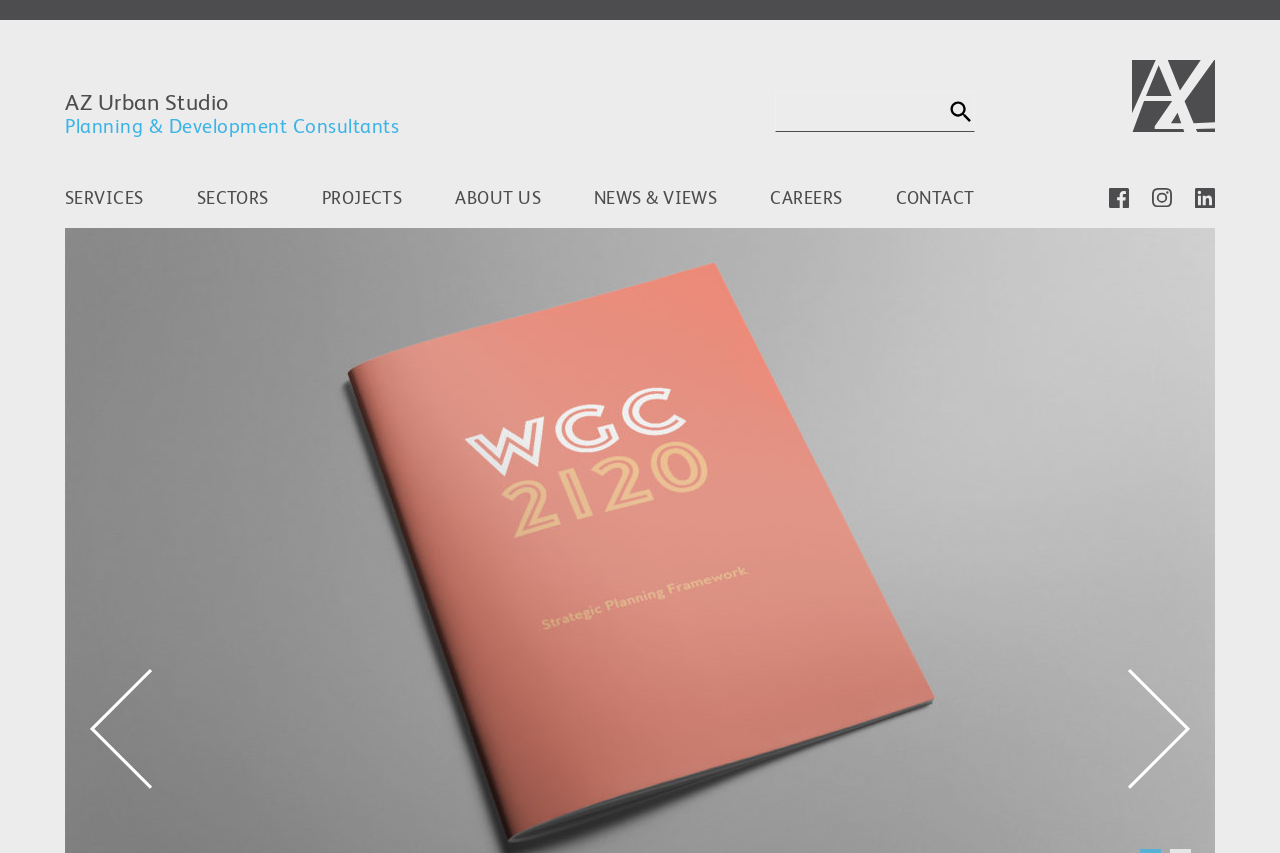Give a detailed account of the webpage's layout and content.

The webpage is about AZ Urban Studio, a planning and development consultancy firm. At the top left, there is a heading with the company name "AZ Urban Studio" and a link to the company's website. Below it, there is a subtitle "Planning & Development Consultants" which is also a link. 

On the top right, there is another instance of the company name "AZ Urban Studio" with a link and an accompanying image. 

In the middle of the page, there is a textbox and a button, with an image on the right side of the button. 

The main navigation menu is located on the left side of the page, with six menu items: "SERVICES", "SECTORS", "PROJECTS", "ABOUT US", "NEWS & VIEWS", and "CAREERS", followed by "CONTACT" at the bottom. 

At the top right corner, there are three social media links: "Facebook", "Instagram", and "LinkedIn", each with an accompanying image. 

There are two large images on the page, one on the top left and another on the bottom right, but their contents are not described.